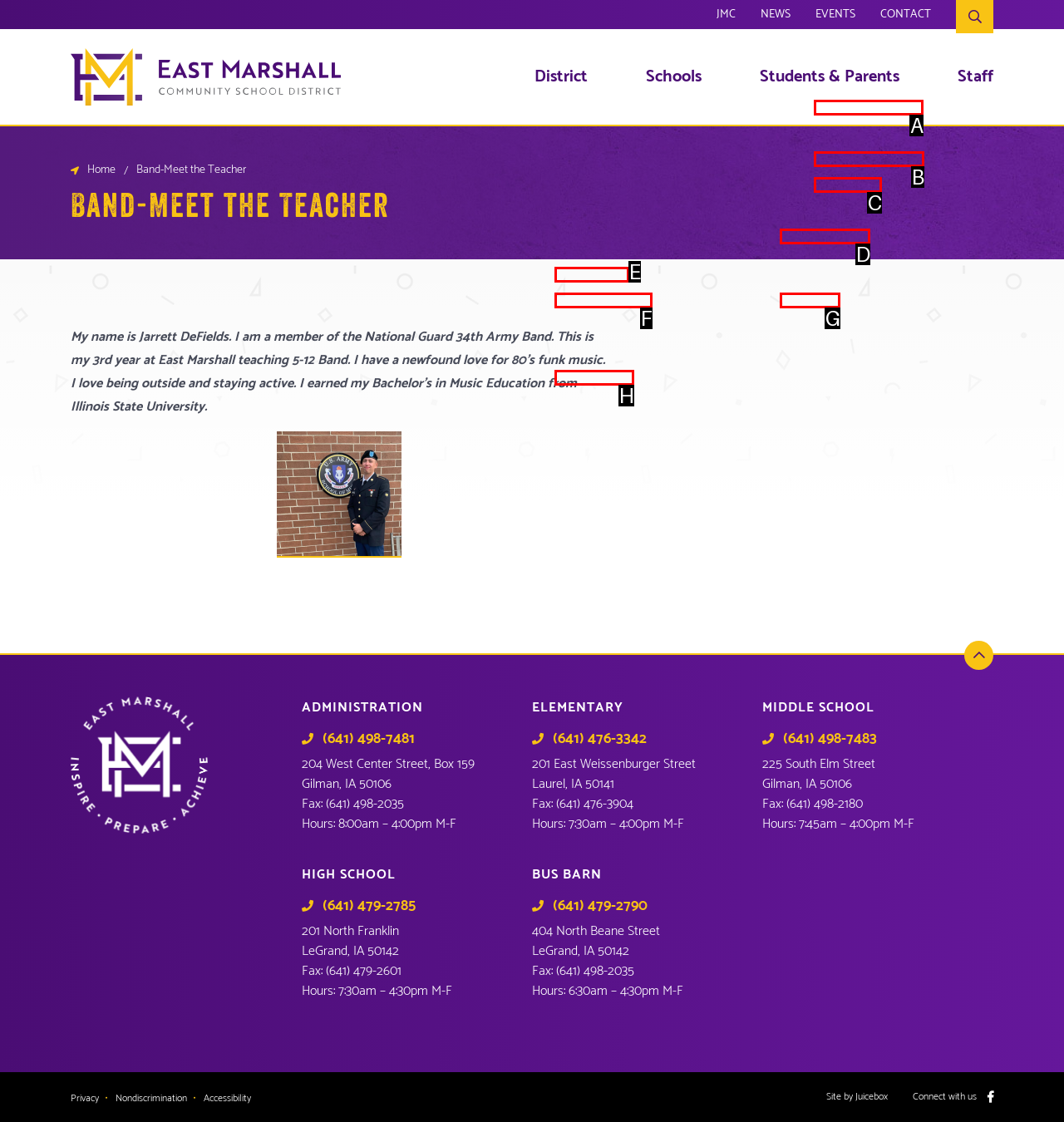Pick the option that corresponds to: School Email
Provide the letter of the correct choice.

C